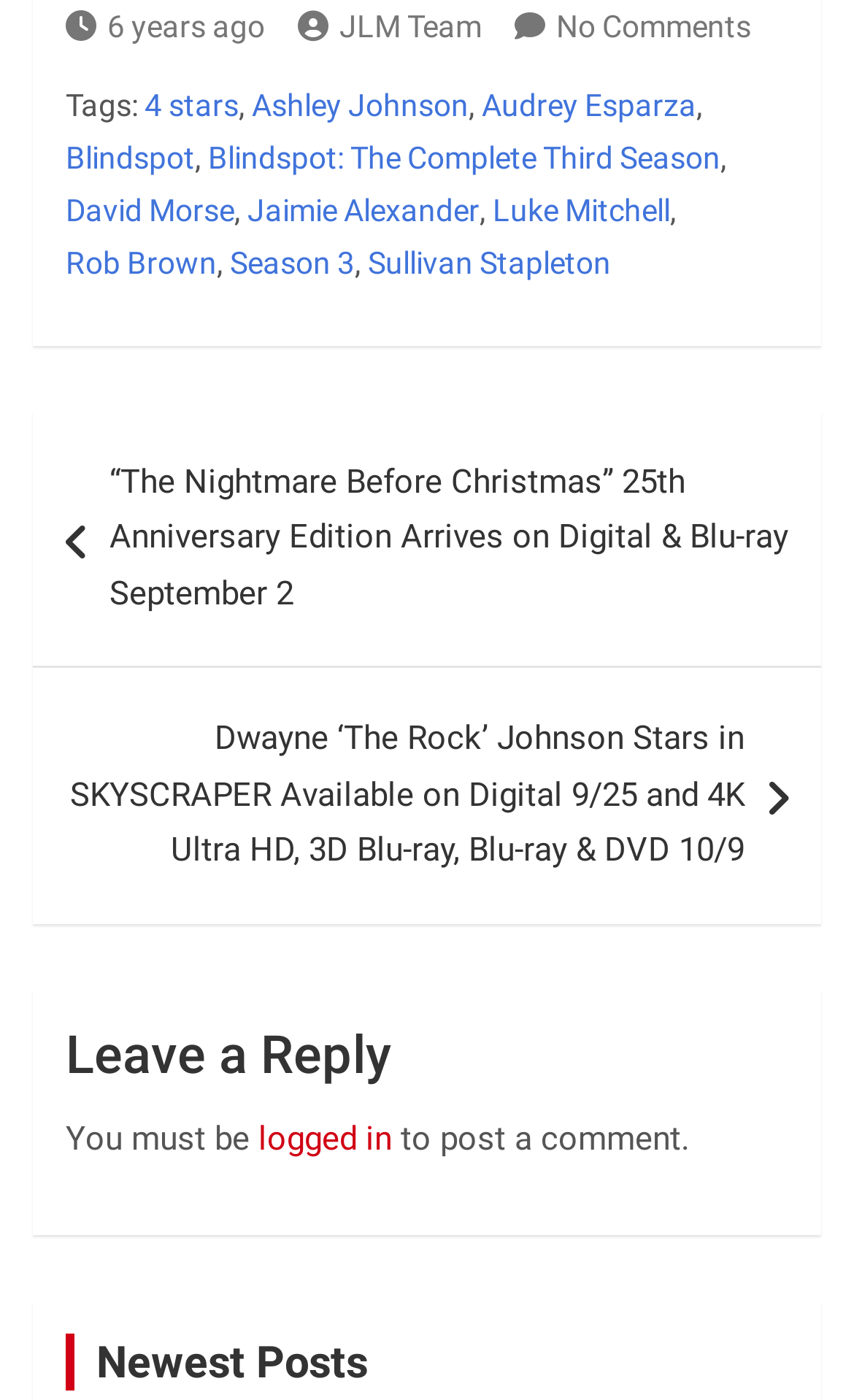What is the name of the TV show?
Analyze the screenshot and provide a detailed answer to the question.

I found the answer by looking at the links in the footer section, where I saw 'Blindspot' mentioned multiple times, including 'Blindspot: The Complete Third Season'. This suggests that the webpage is related to the TV show 'Blindspot'.